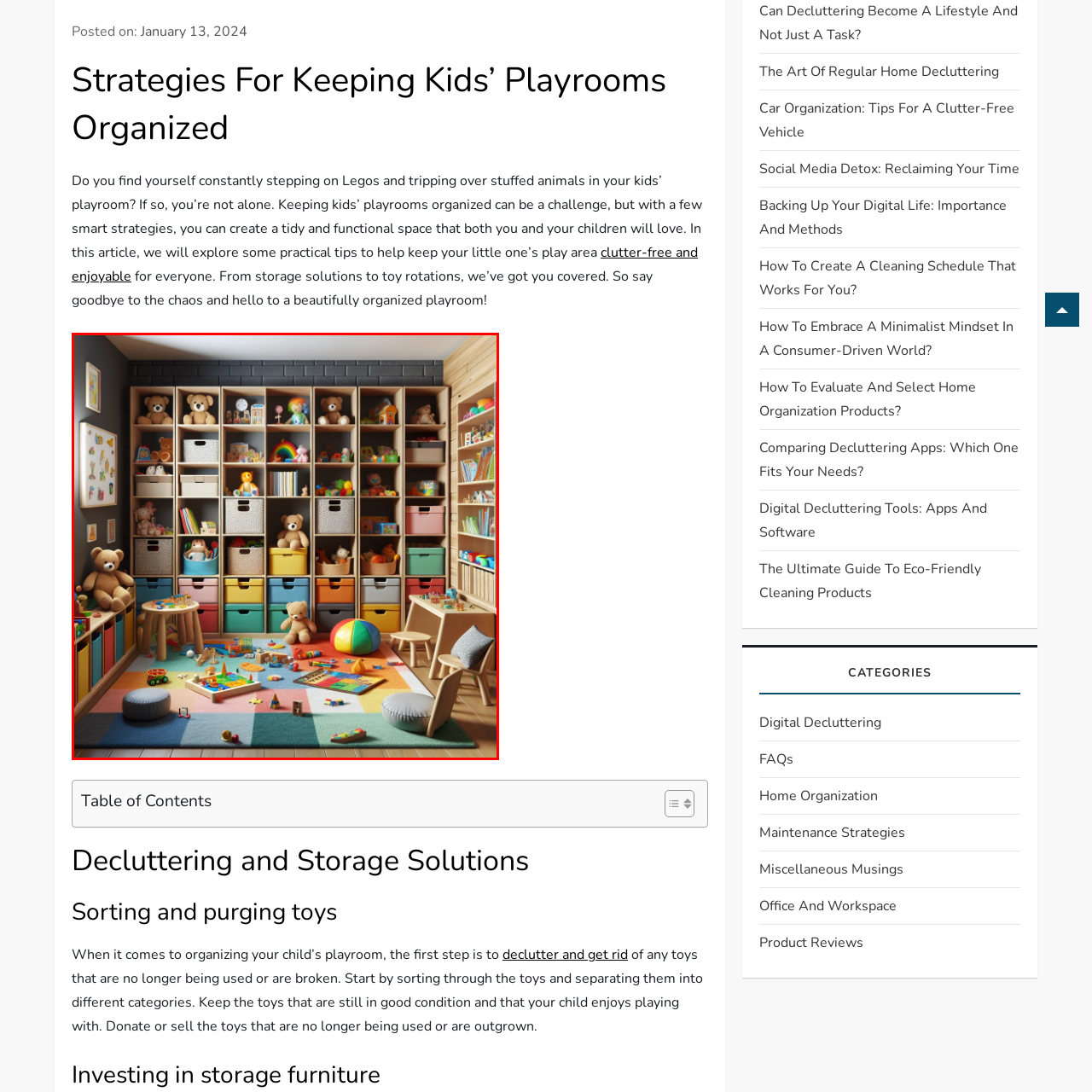What is the function of the bins on the shelving unit?
Look closely at the portion of the image highlighted by the red bounding box and provide a comprehensive answer to the question.

The caption explains that the bins on the shelving unit are color-coded and labeled, and they contain toys such as plush bears and colorful blocks, which indicates that their purpose is to store and organize toys in a way that makes them easily accessible to children.